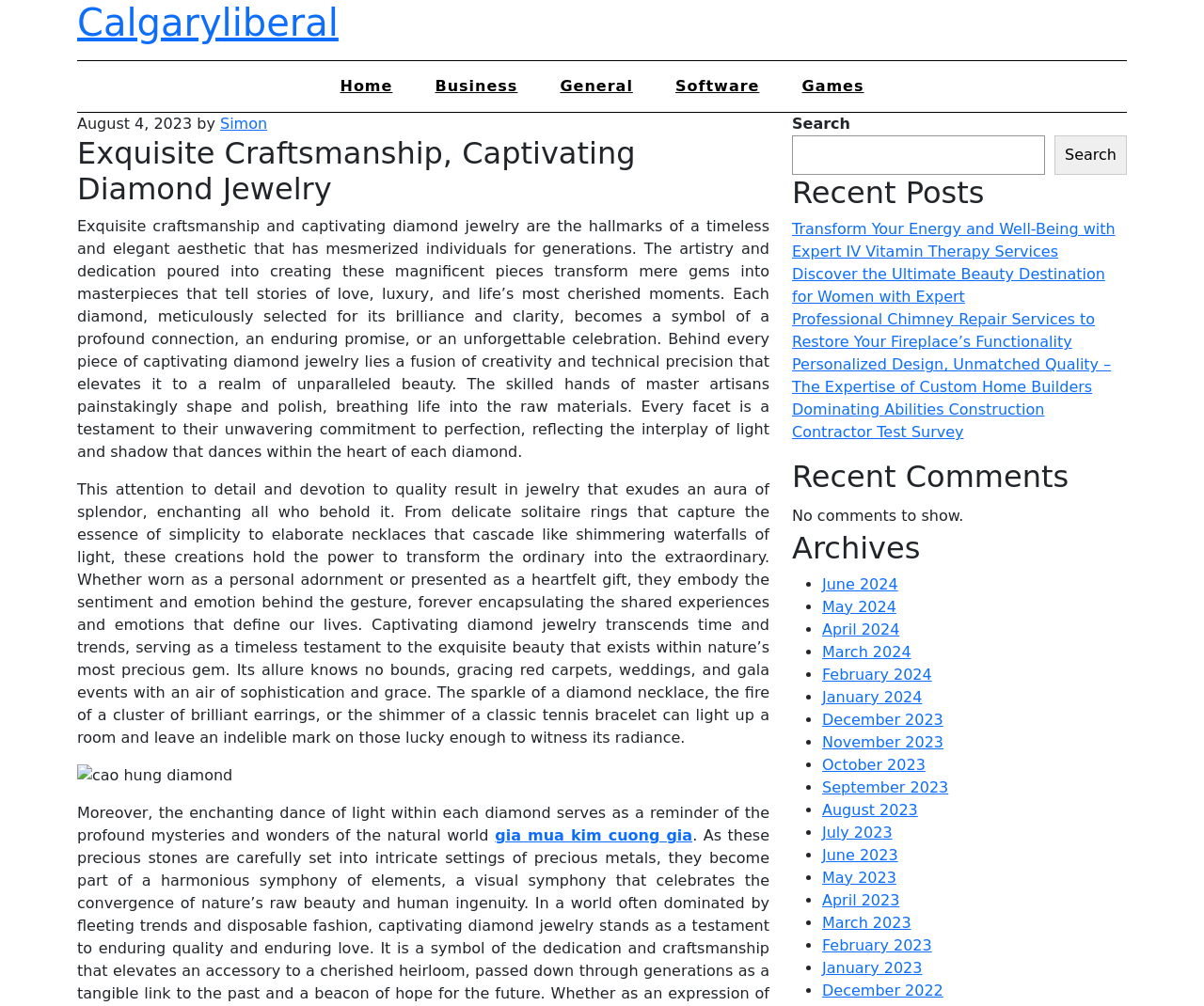Please locate the bounding box coordinates of the region I need to click to follow this instruction: "Click on the 'gia mua kim cuong gia' link".

[0.411, 0.822, 0.575, 0.84]